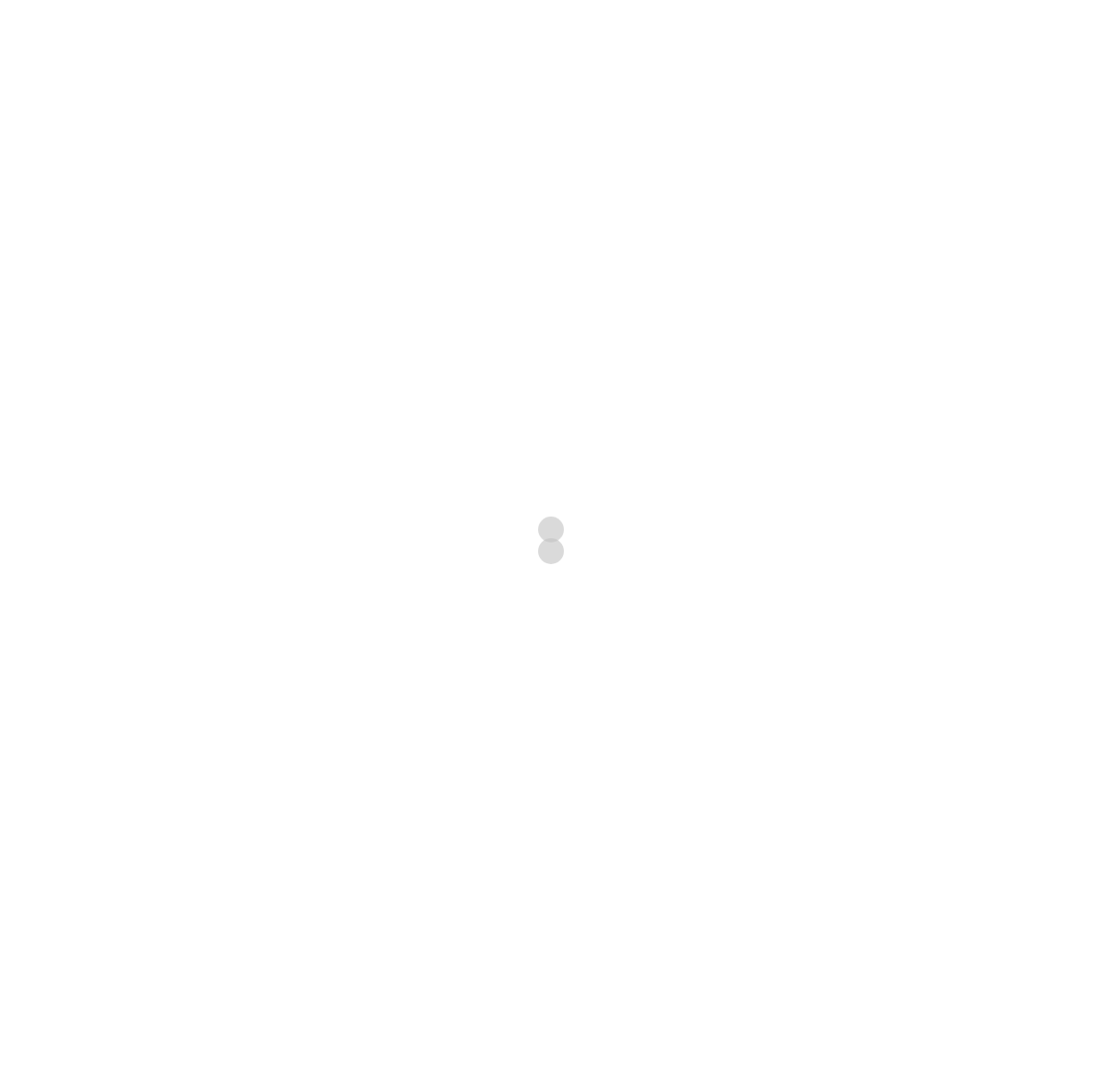Please provide a brief answer to the question using only one word or phrase: 
What is the contact method for further information on the new listing?

Call or email